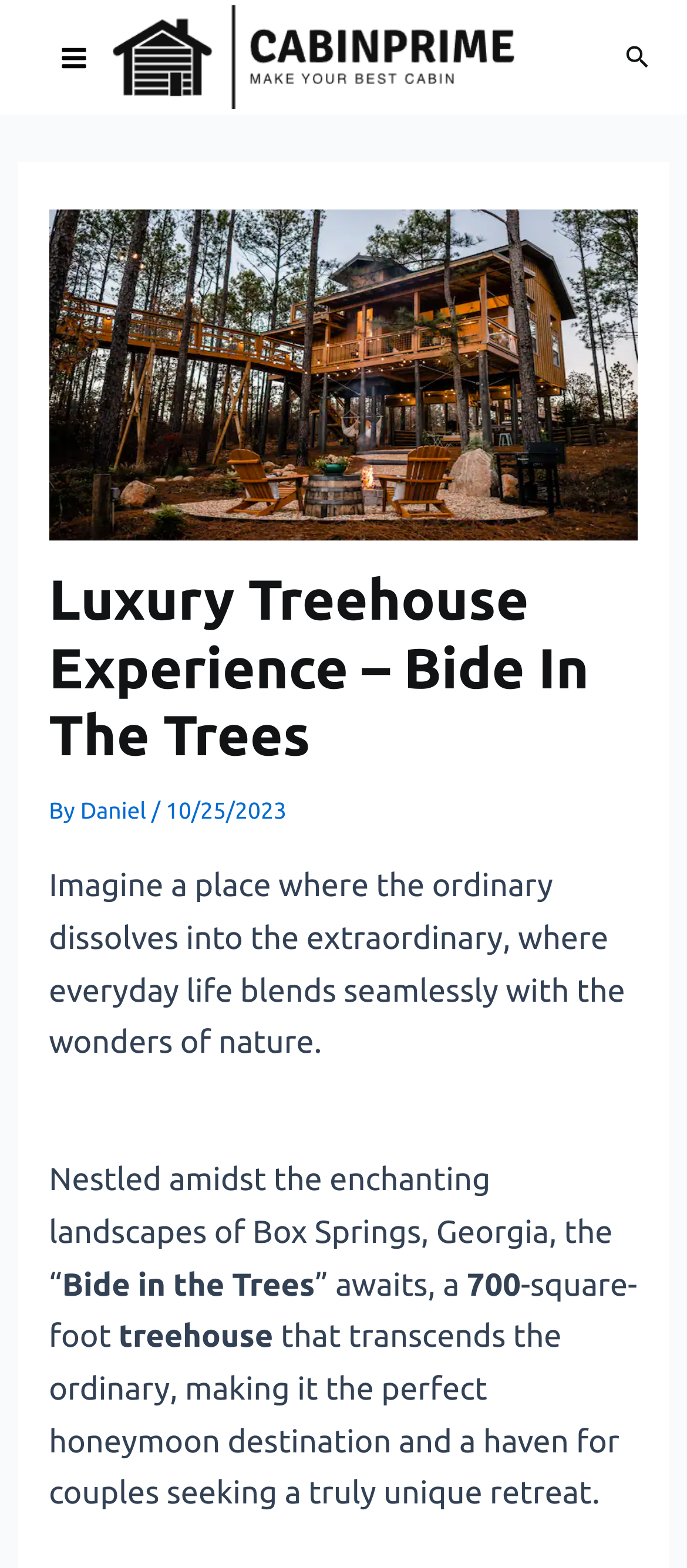What is the name of the luxury treehouse?
Could you please answer the question thoroughly and with as much detail as possible?

I found the answer by looking at the header section of the webpage, where it says 'Luxury Treehouse Experience – Bide In The Trees'. The 'Bide in the Trees' part is the name of the luxury treehouse.